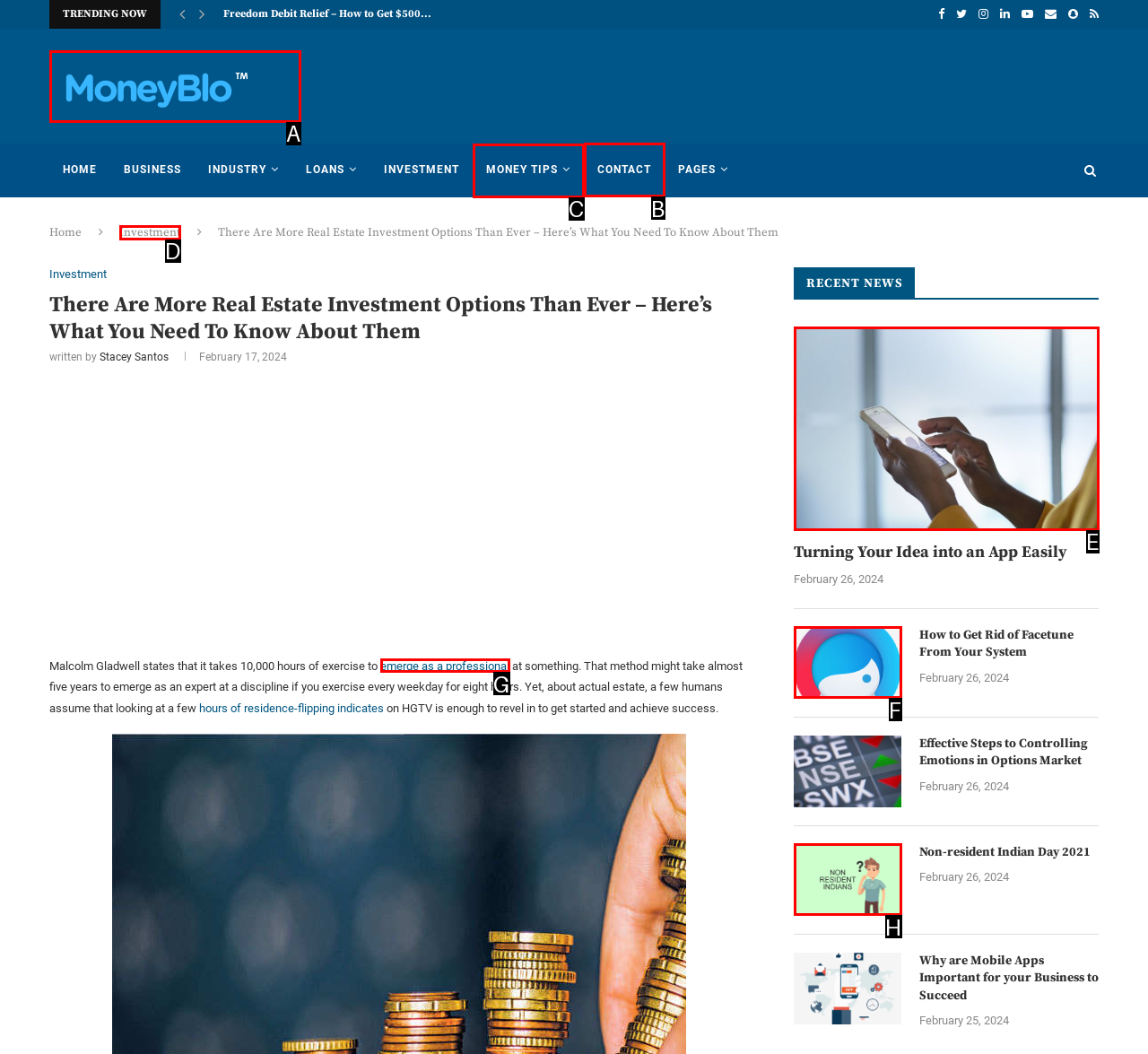Identify the correct UI element to click for this instruction: Click on the 'CONTACT' link
Respond with the appropriate option's letter from the provided choices directly.

B